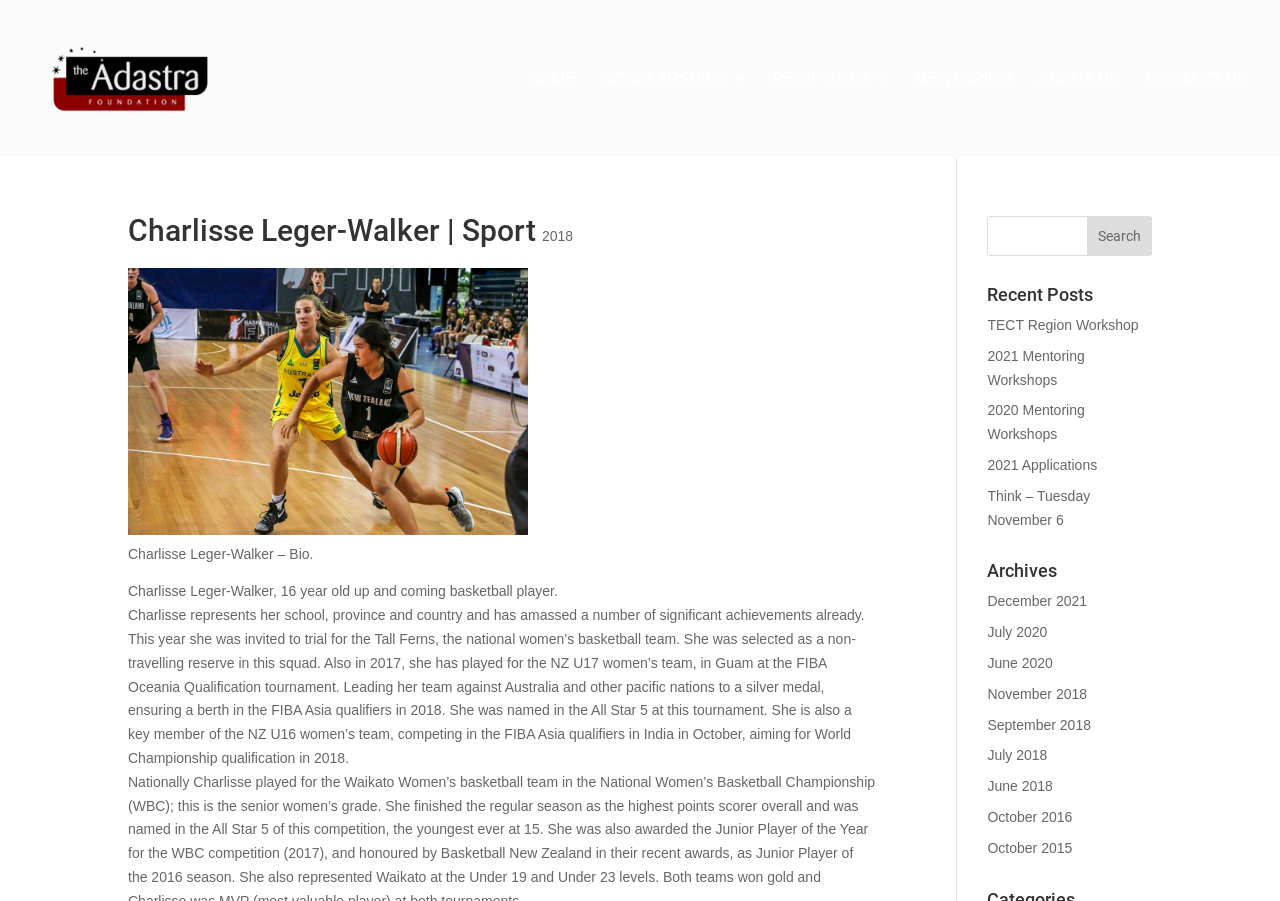Refer to the image and provide an in-depth answer to the question:
What team did Charlisse represent in the FIBA Oceania Qualification tournament?

The answer can be found in the StaticText element with the text 'In 2017, she has played for the NZ U17 women’s team, in Guam at the FIBA Oceania Qualification tournament.' which is located below the heading 'Charlisse Leger-Walker | Sport'.